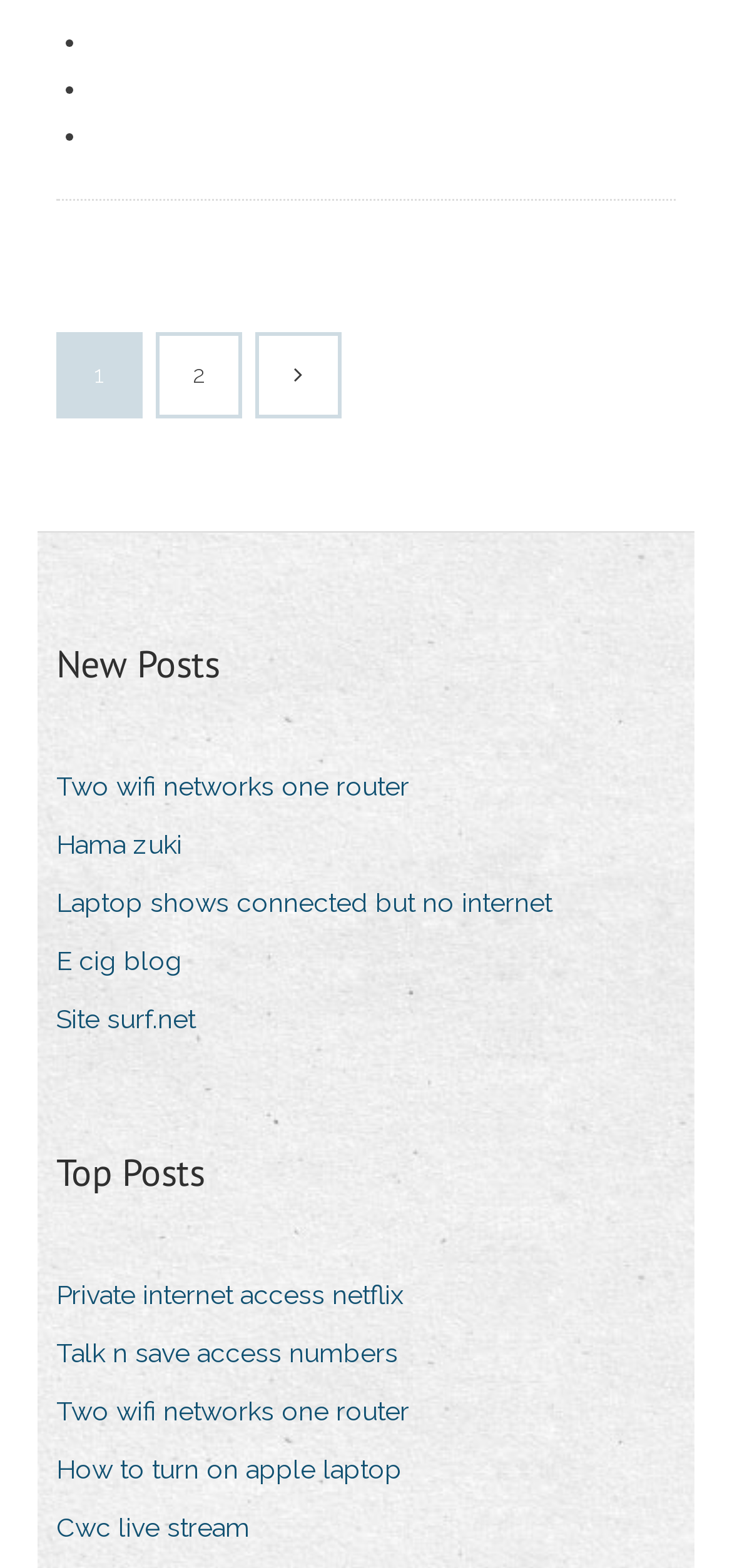Answer the question using only a single word or phrase: 
What is the title of the second section?

Top Posts